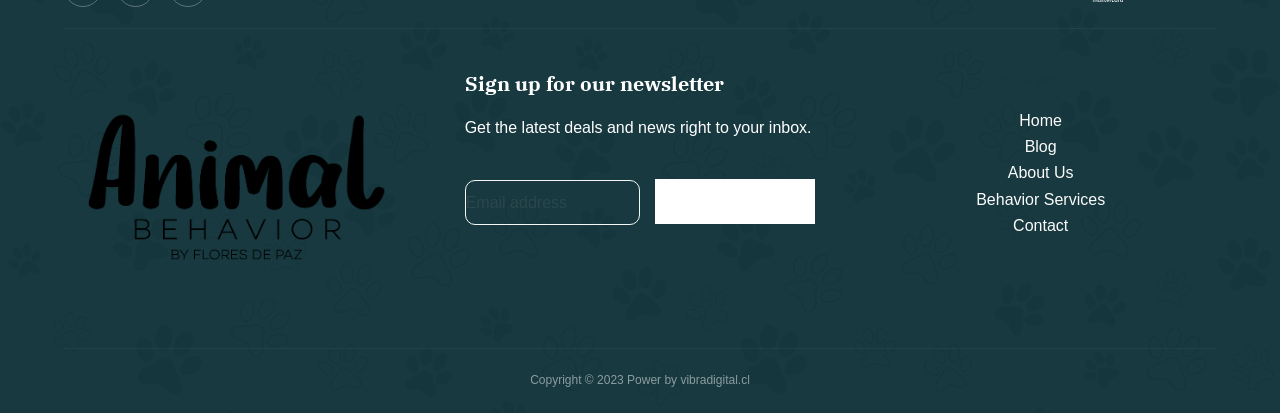Based on the element description, predict the bounding box coordinates (top-left x, top-left y, bottom-right x, bottom-right y) for the UI element in the screenshot: About Us

[0.787, 0.398, 0.839, 0.439]